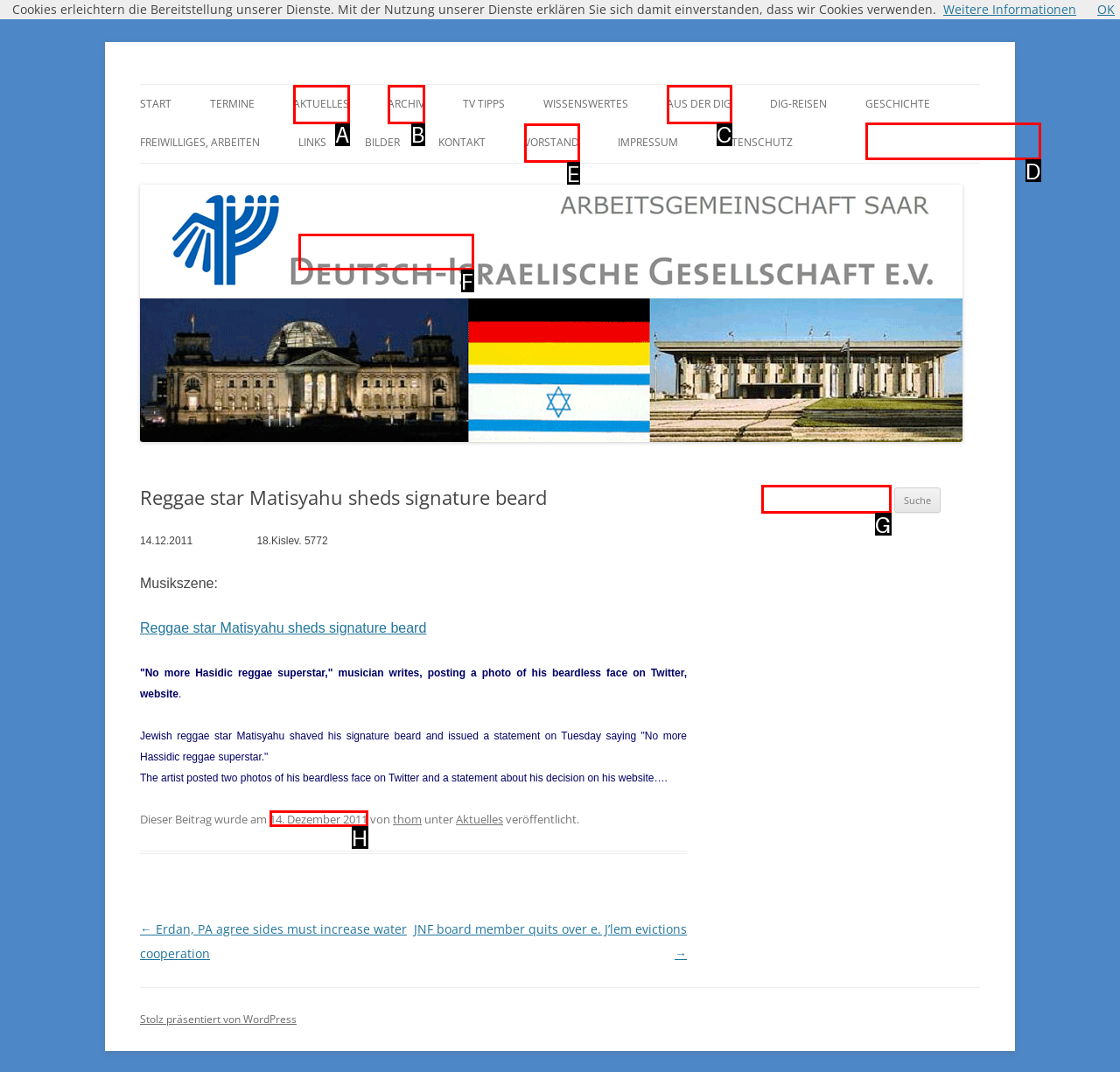Which HTML element should be clicked to perform the following task: View the 'GESCHICHTE ISRAELS' page
Reply with the letter of the appropriate option.

D